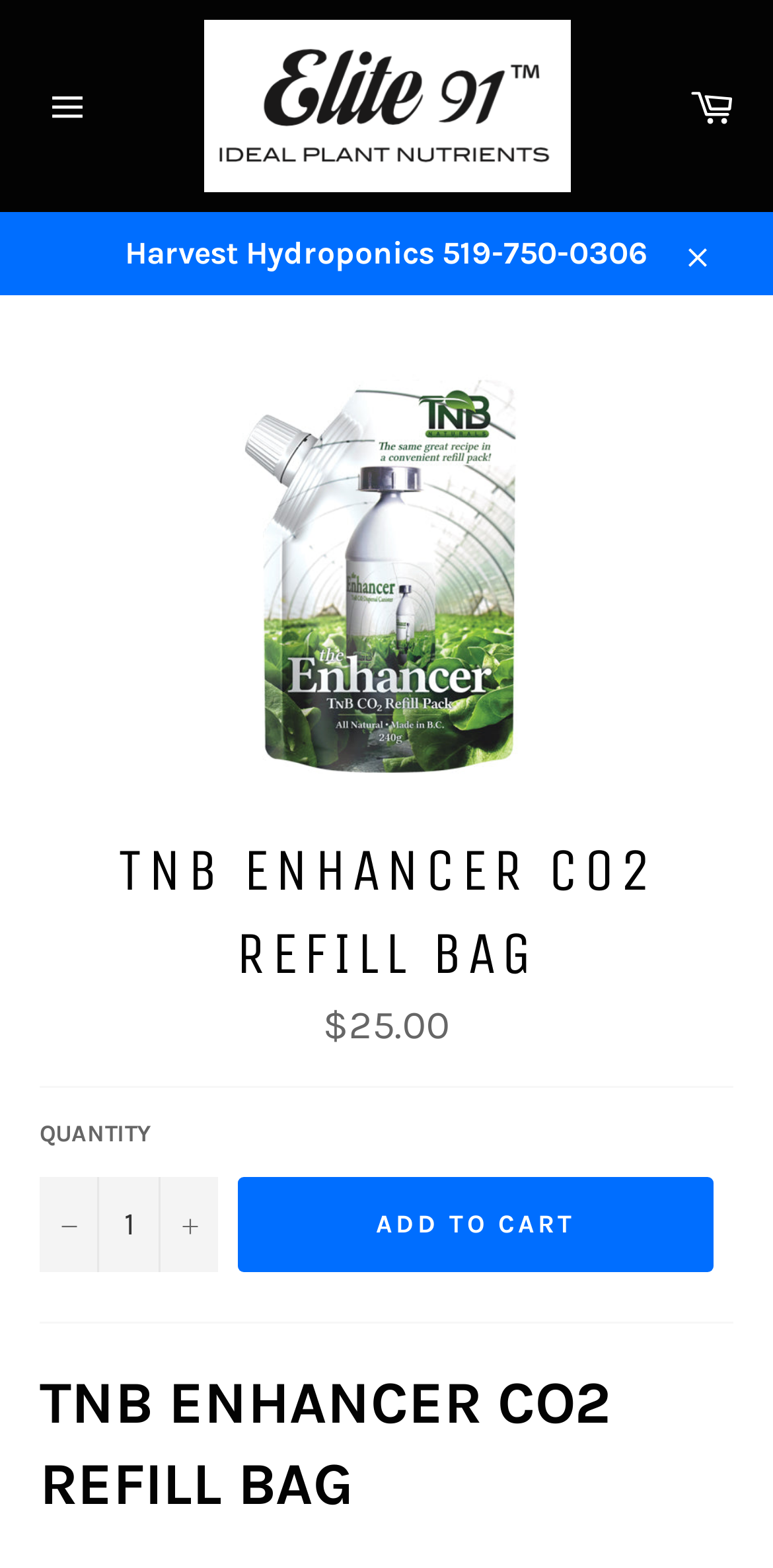What is the purpose of the '-' button?
From the screenshot, supply a one-word or short-phrase answer.

Reduce item quantity by one